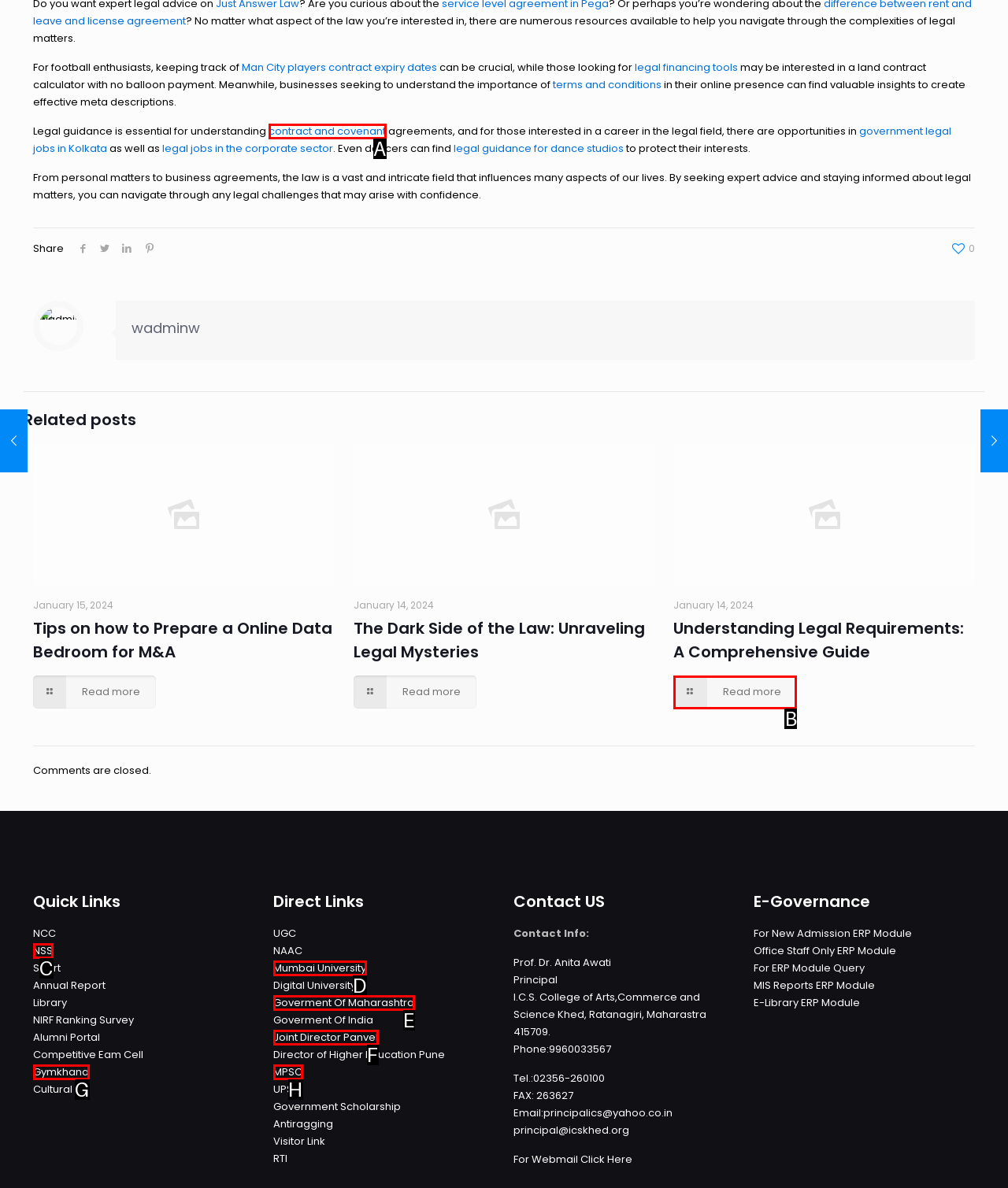Tell me the letter of the HTML element that best matches the description: Mumbai University from the provided options.

D